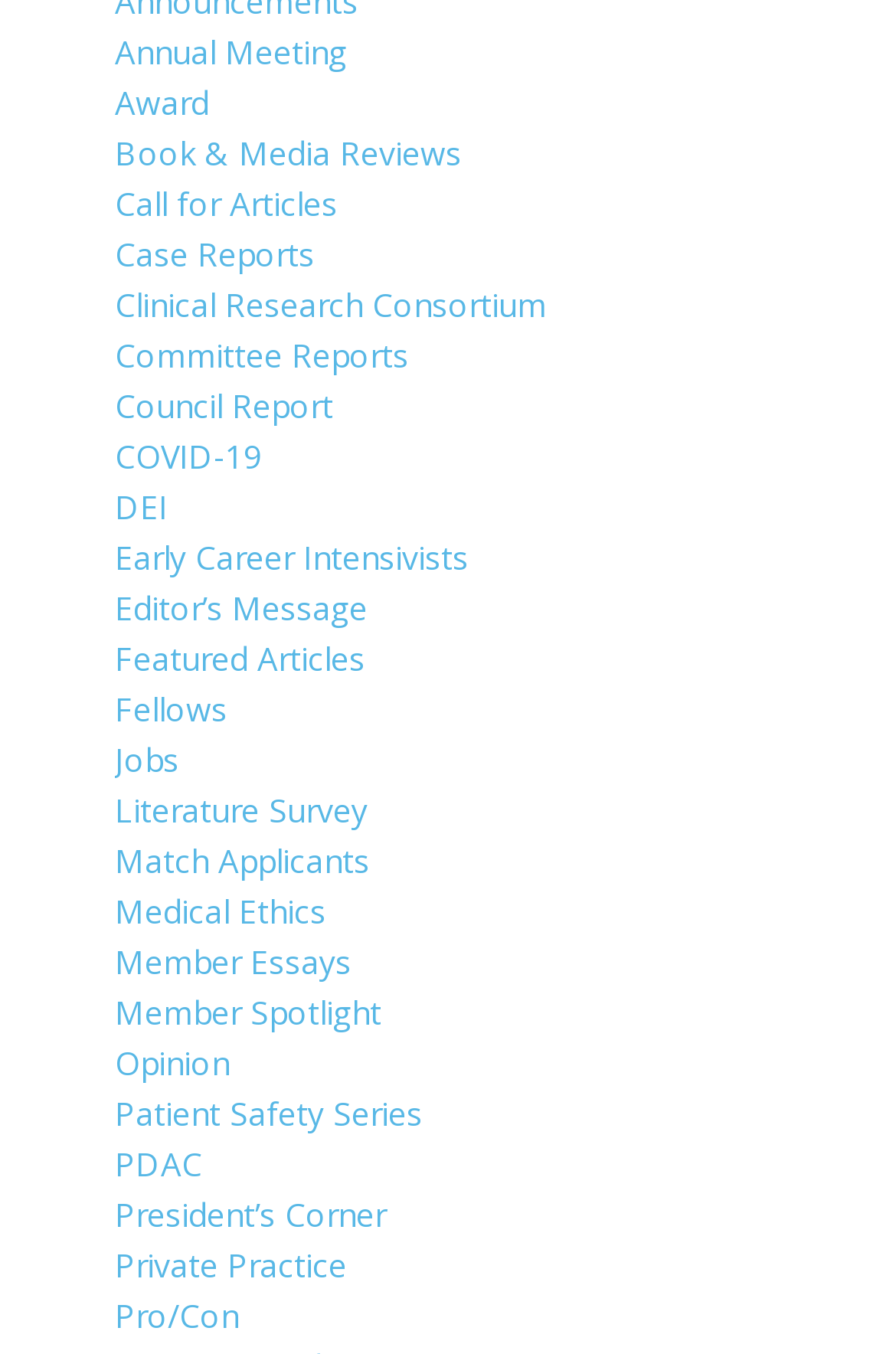Locate the bounding box coordinates of the area where you should click to accomplish the instruction: "Read Editor’s Message".

[0.128, 0.433, 0.41, 0.466]